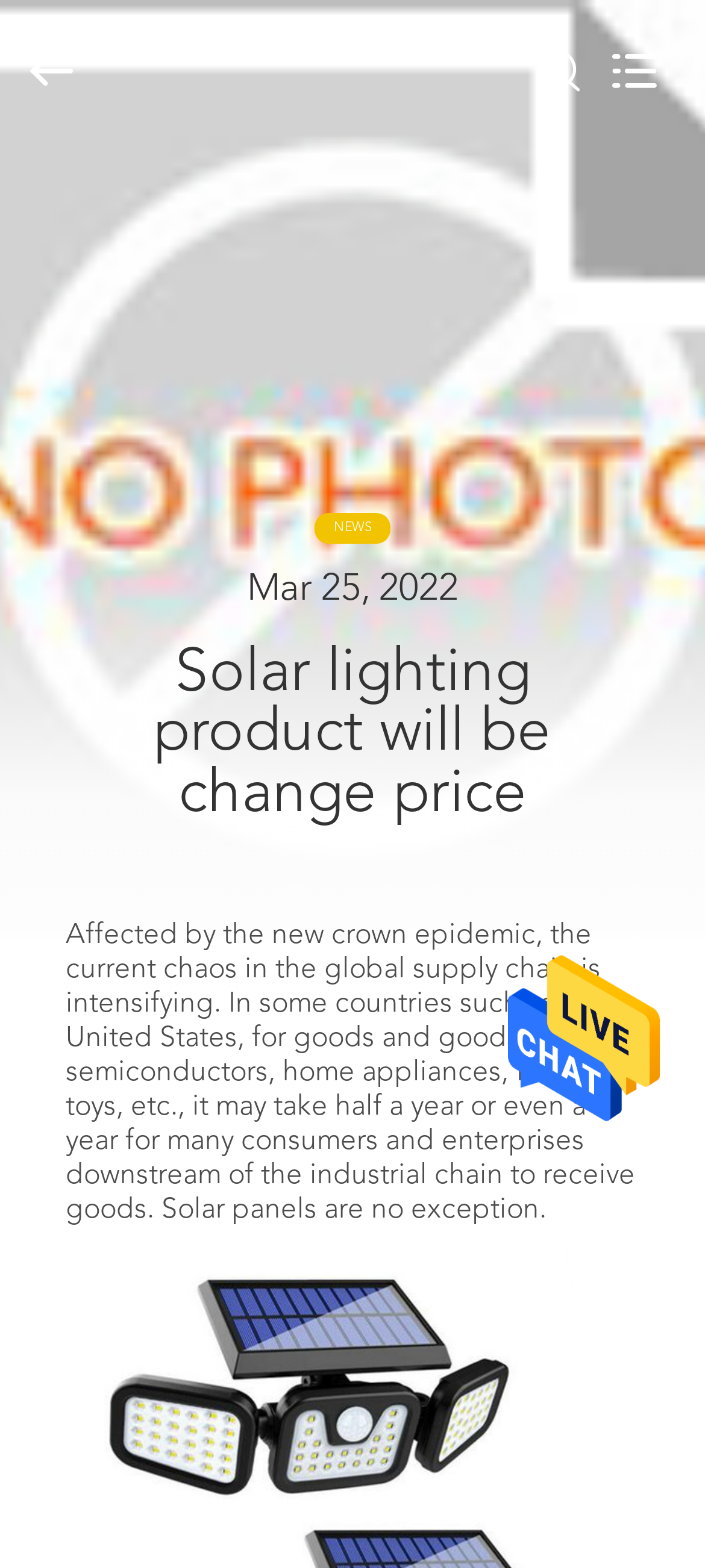Generate a comprehensive caption for the webpage you are viewing.

The webpage appears to be a news article about solar lighting products and their changing prices. At the top of the page, there is a search box that spans almost the entire width of the page. Below the search box, there are several links to different sections of the website, including "HOME", "PRODUCTS", "ABOUT US", "FACTORY TOUR", "QUALITY CONTROL", "CONTACT US", "CHAT NOW", and "NEWS". These links are arranged horizontally and take up a significant portion of the top section of the page.

Below these links, there is a copyright notice that spans about a quarter of the page width. On the right side of the page, there is a link with no text, which may be an icon or a button.

The main content of the page is a news article with the title "Solar lighting product will be change price" in a large font. Below the title, there is an image that takes up the full width of the page. The image is likely related to solar lighting products.

Underneath the image, there are two lines of text: "NEWS" and "Mar 25, 2022", which indicate the category and date of the news article, respectively. The main content of the article is a block of text that discusses the impact of the COVID-19 pandemic on the global supply chain, including the delivery of solar panels. This text block takes up most of the remaining space on the page.